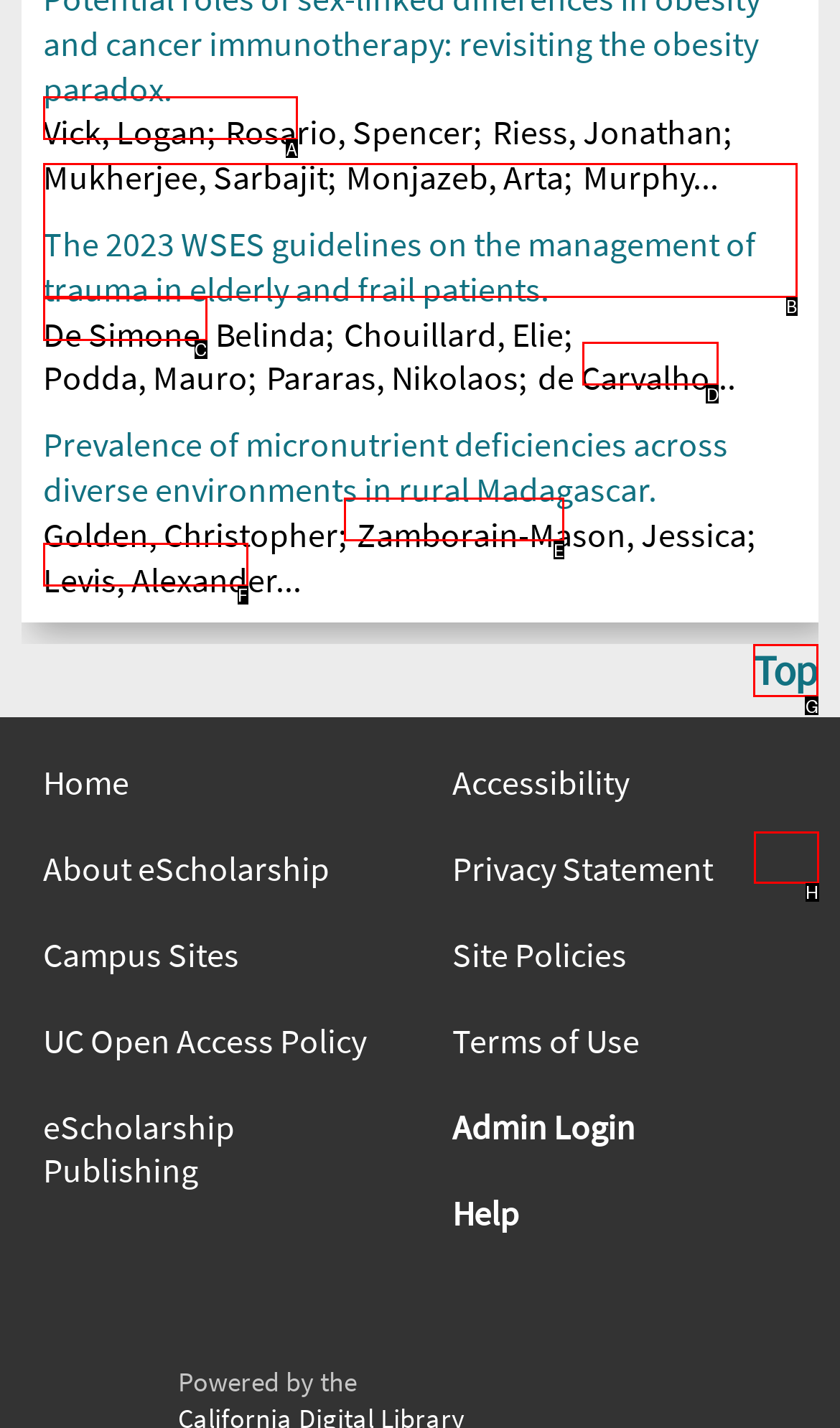Tell me the letter of the UI element I should click to accomplish the task: Go to the top of the page based on the choices provided in the screenshot.

G